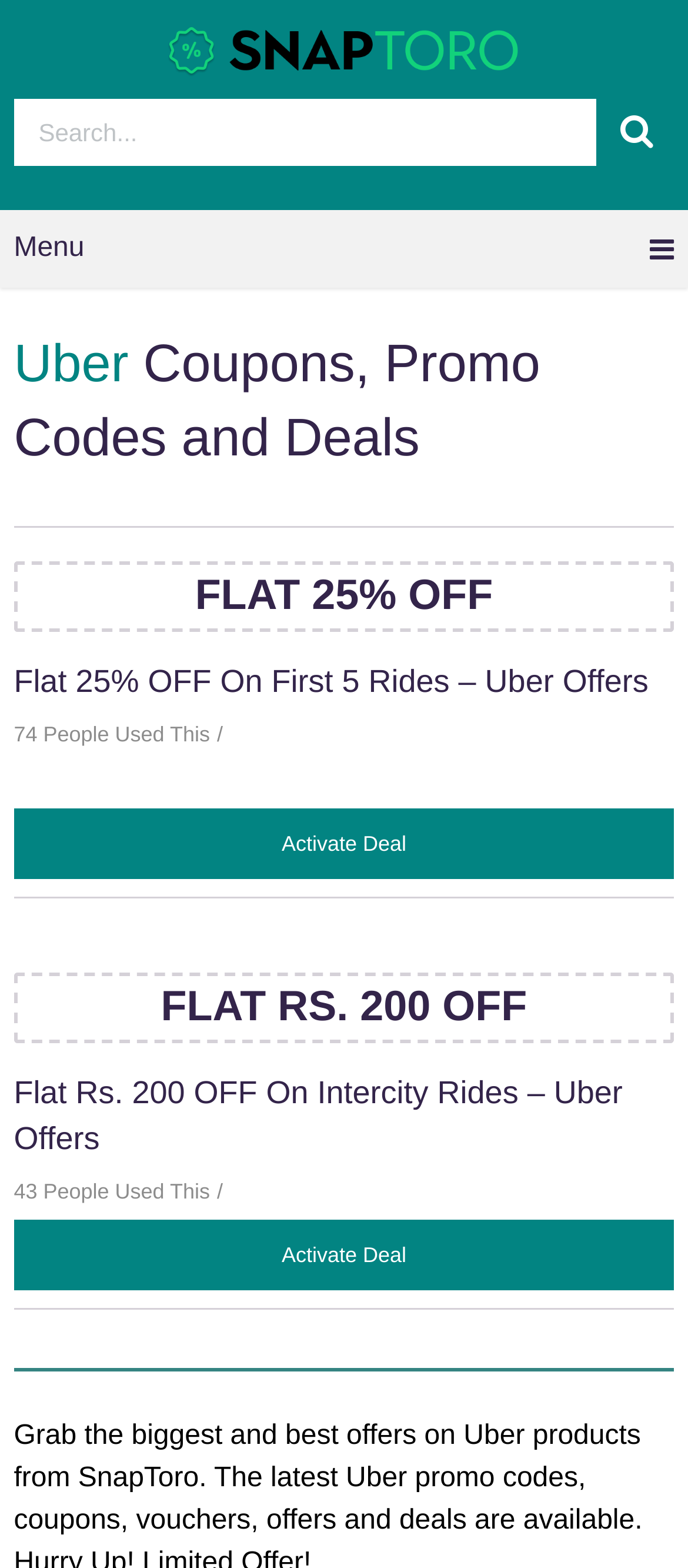How many people used the second Uber offer?
We need a detailed and exhaustive answer to the question. Please elaborate.

The second Uber offer has a static text element that says '43 People Used This', which indicates that 43 people have used this offer.